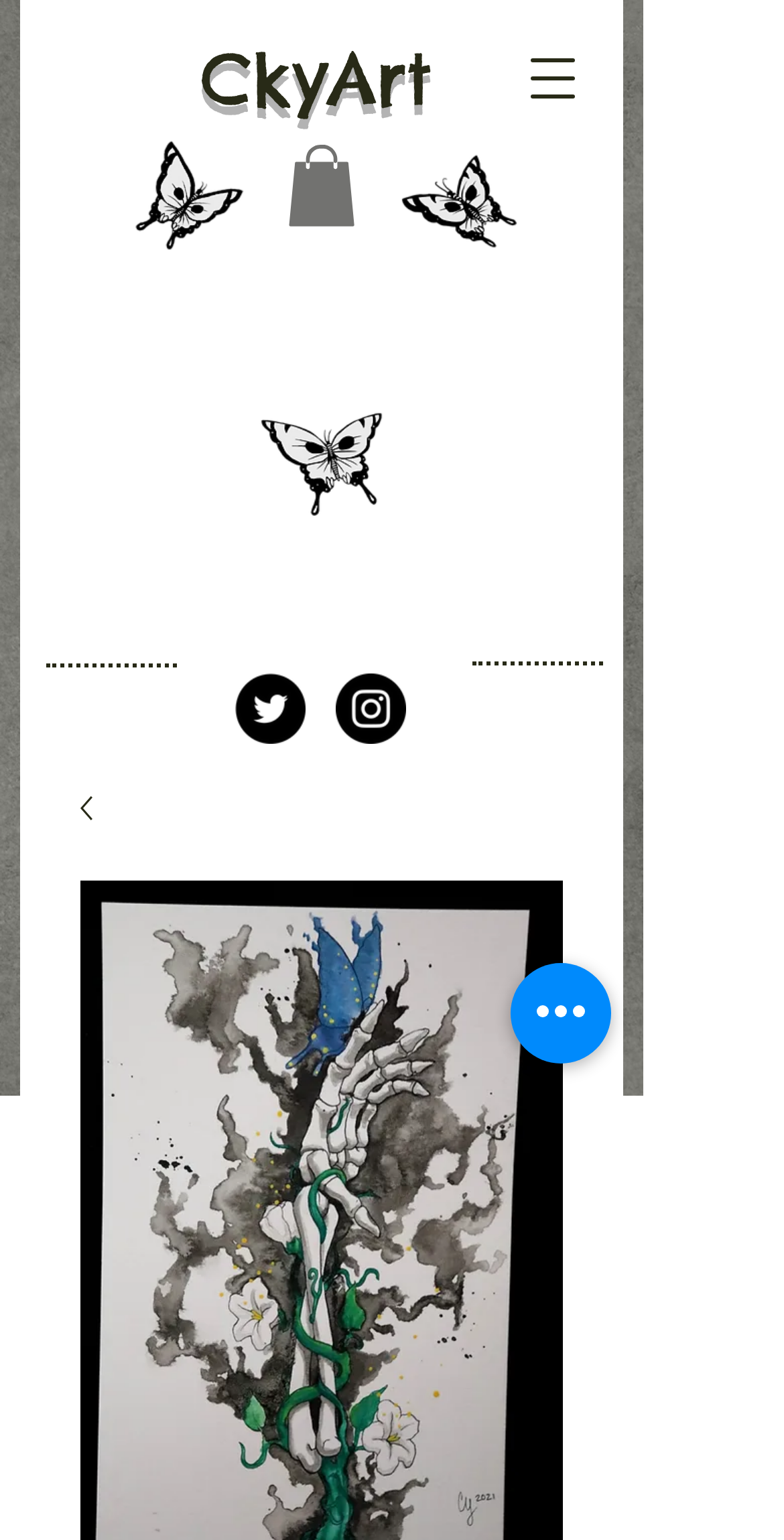How many social media links are there?
Please answer the question with a detailed and comprehensive explanation.

There are two social media links, Twitter and Instagram, located in the social bar section of the webpage.